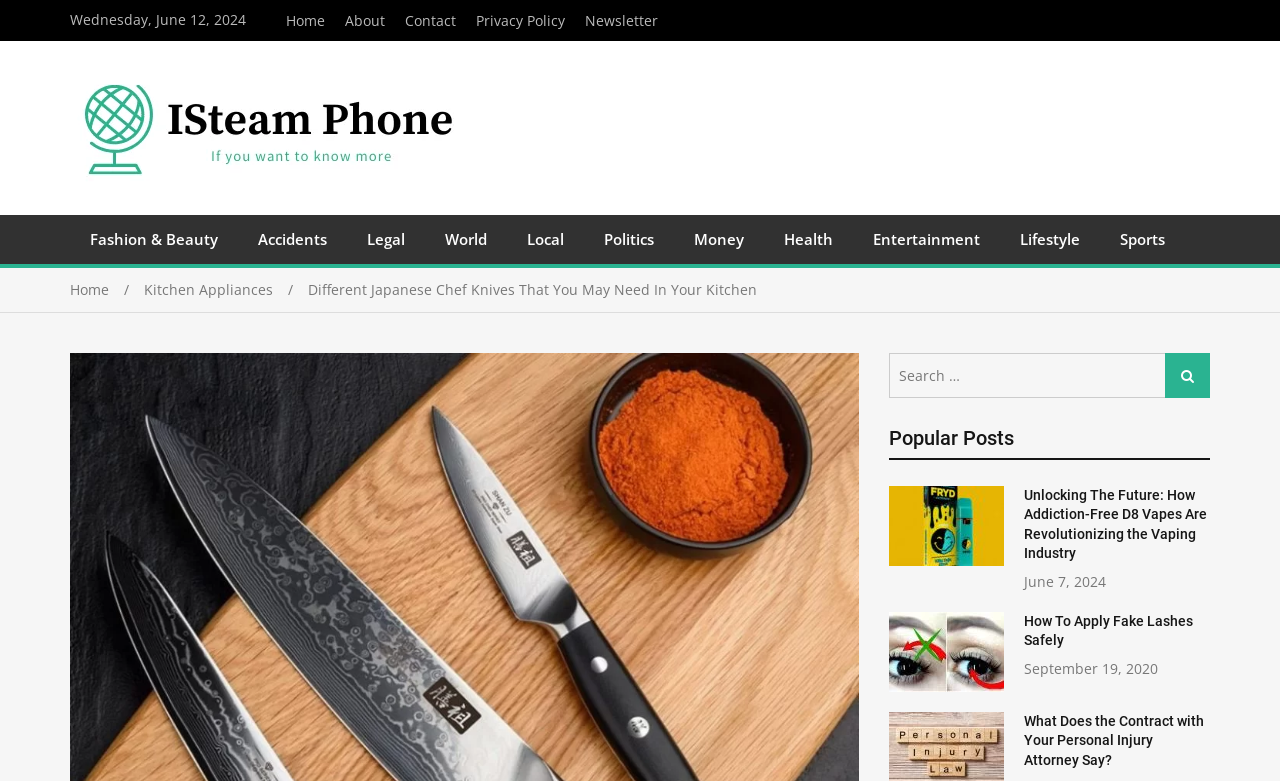What is the date displayed at the top of the webpage?
Based on the image, provide your answer in one word or phrase.

Wednesday, June 12, 2024